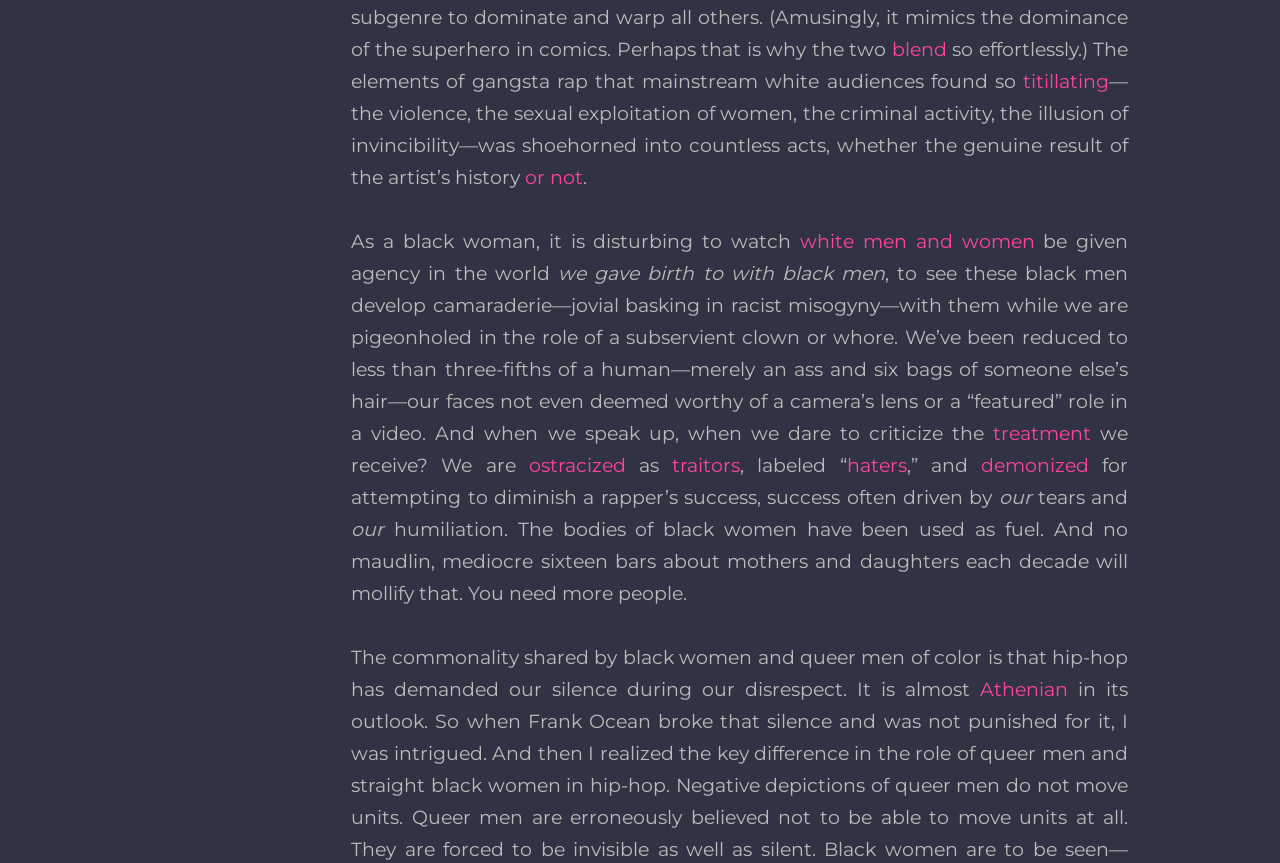Find the bounding box coordinates for the area you need to click to carry out the instruction: "follow the link 'titillating'". The coordinates should be four float numbers between 0 and 1, indicated as [left, top, right, bottom].

[0.799, 0.082, 0.867, 0.109]